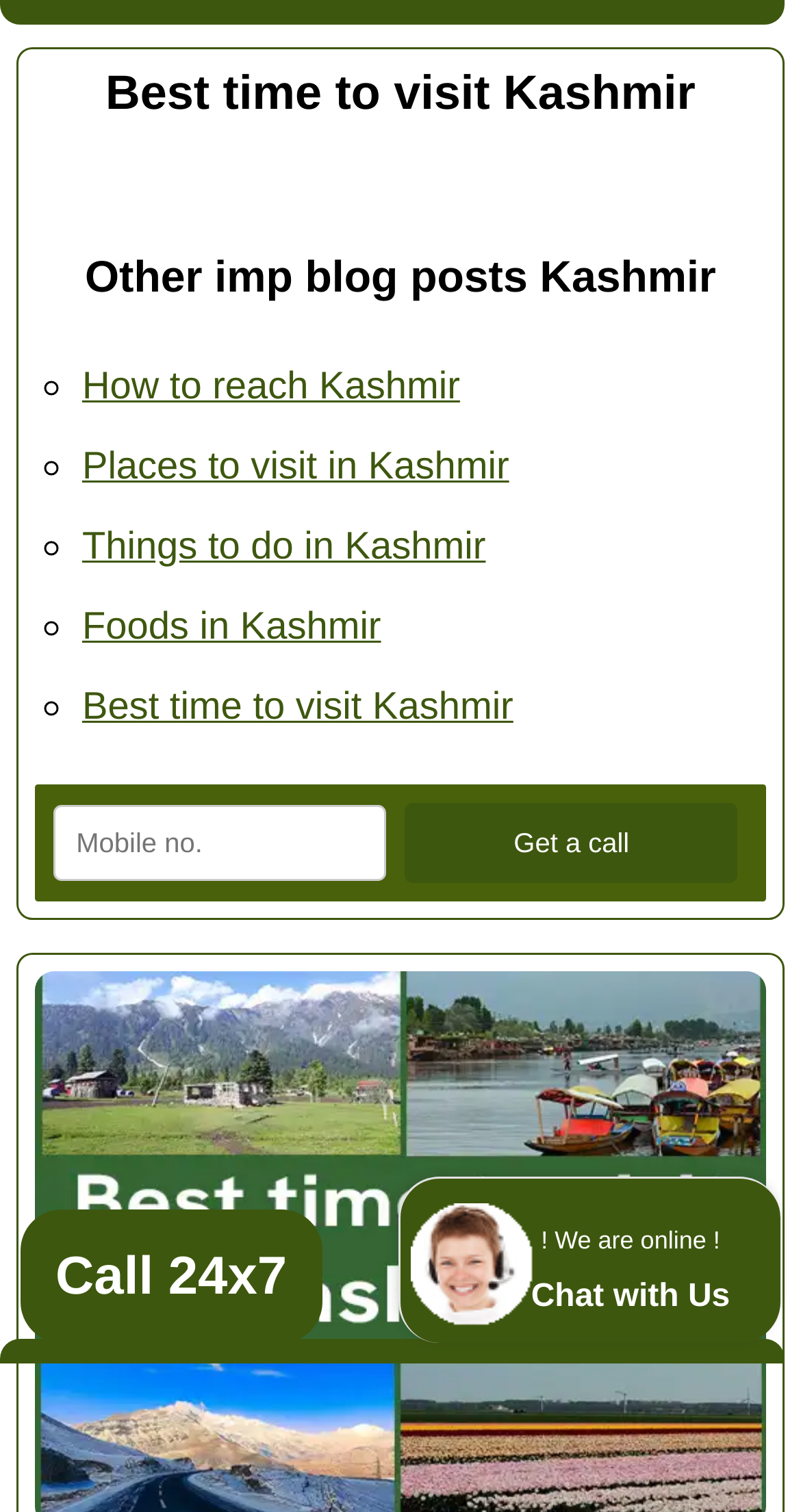How can users get in touch with the tour operators?
Based on the visual, give a brief answer using one word or a short phrase.

Chat or call